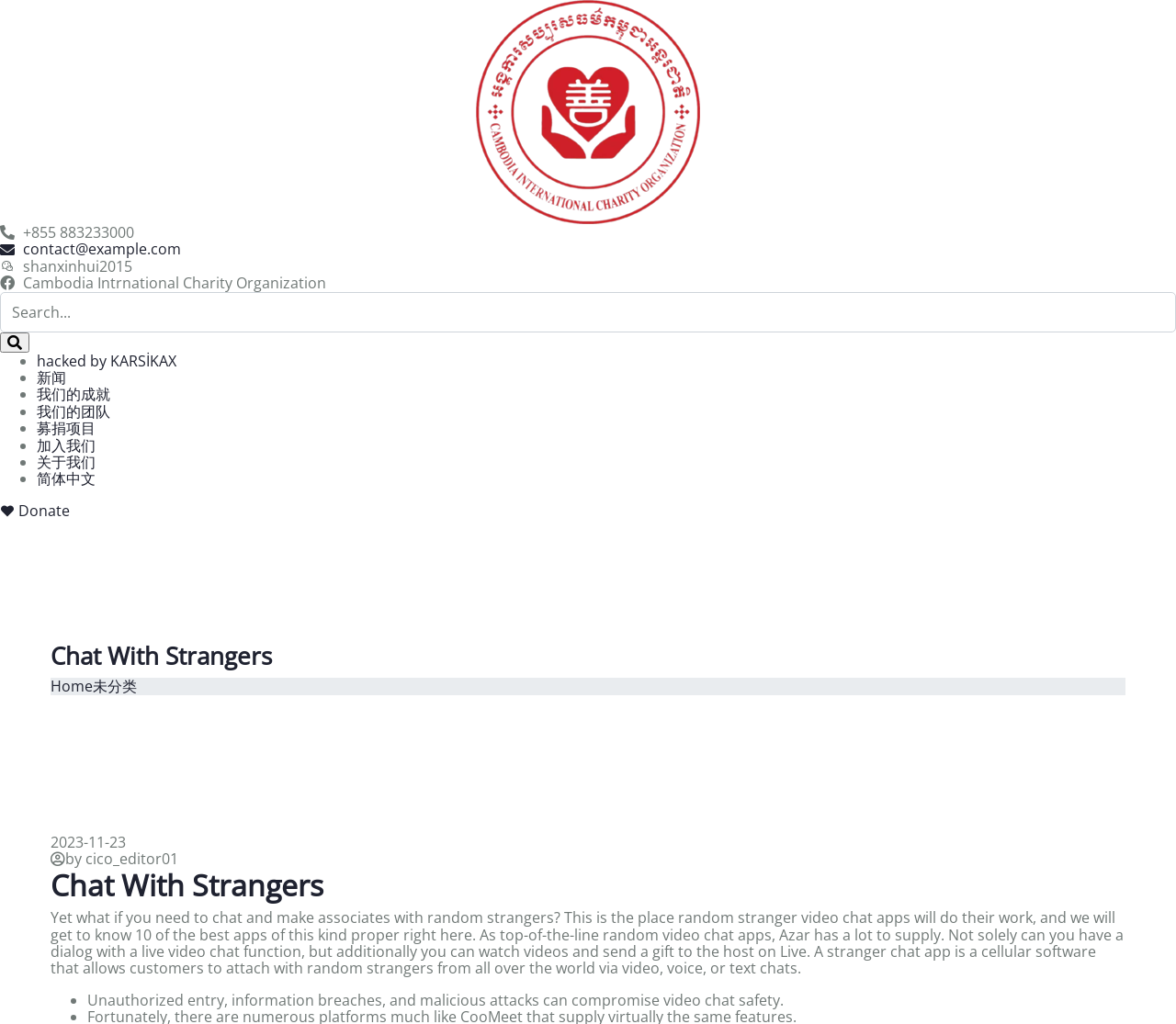Identify the bounding box coordinates of the region that needs to be clicked to carry out this instruction: "Click the 'Donate' button". Provide these coordinates as four float numbers ranging from 0 to 1, i.e., [left, top, right, bottom].

[0.0, 0.489, 0.059, 0.508]